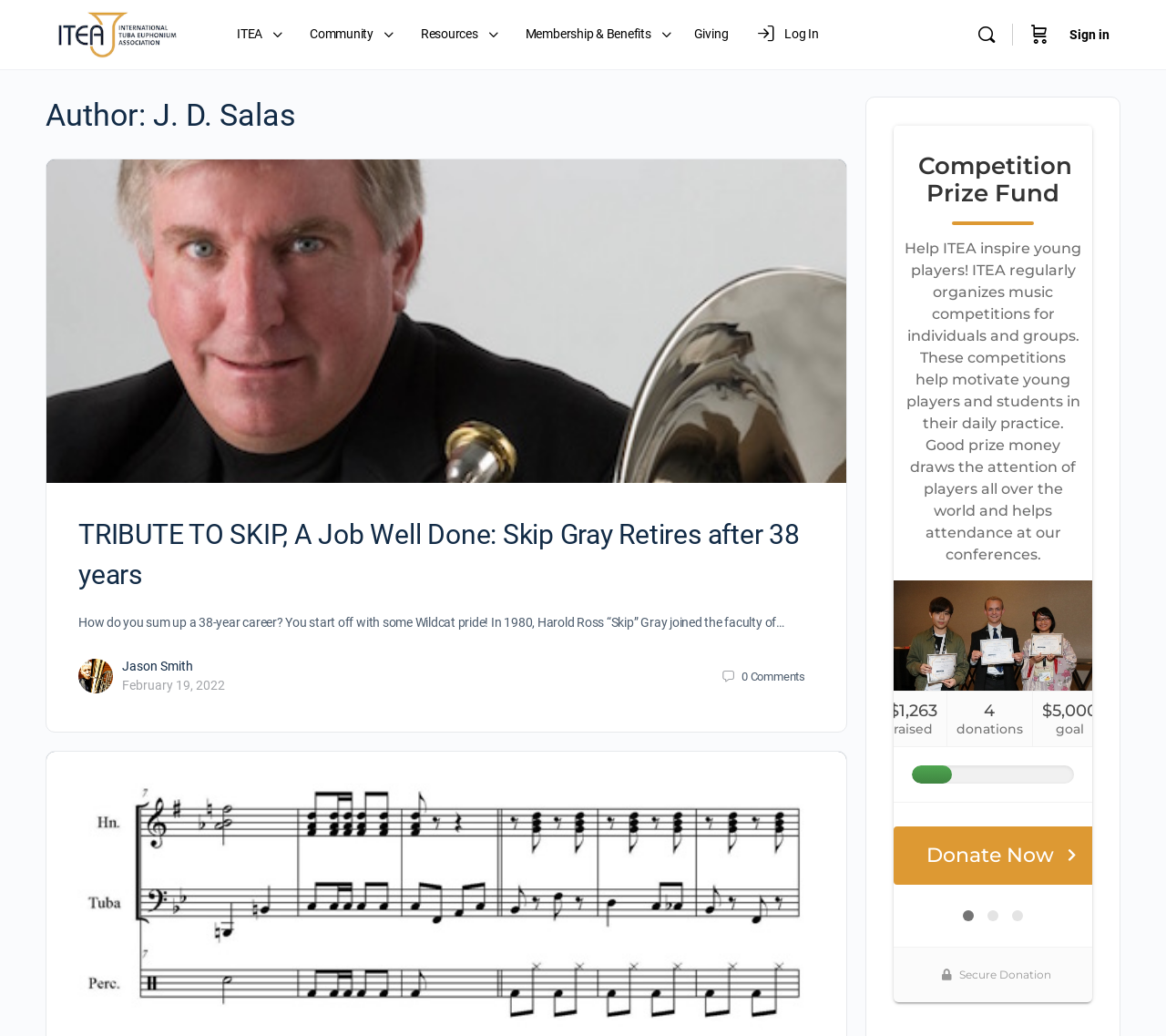Generate the text of the webpage's primary heading.

Author: J. D. Salas